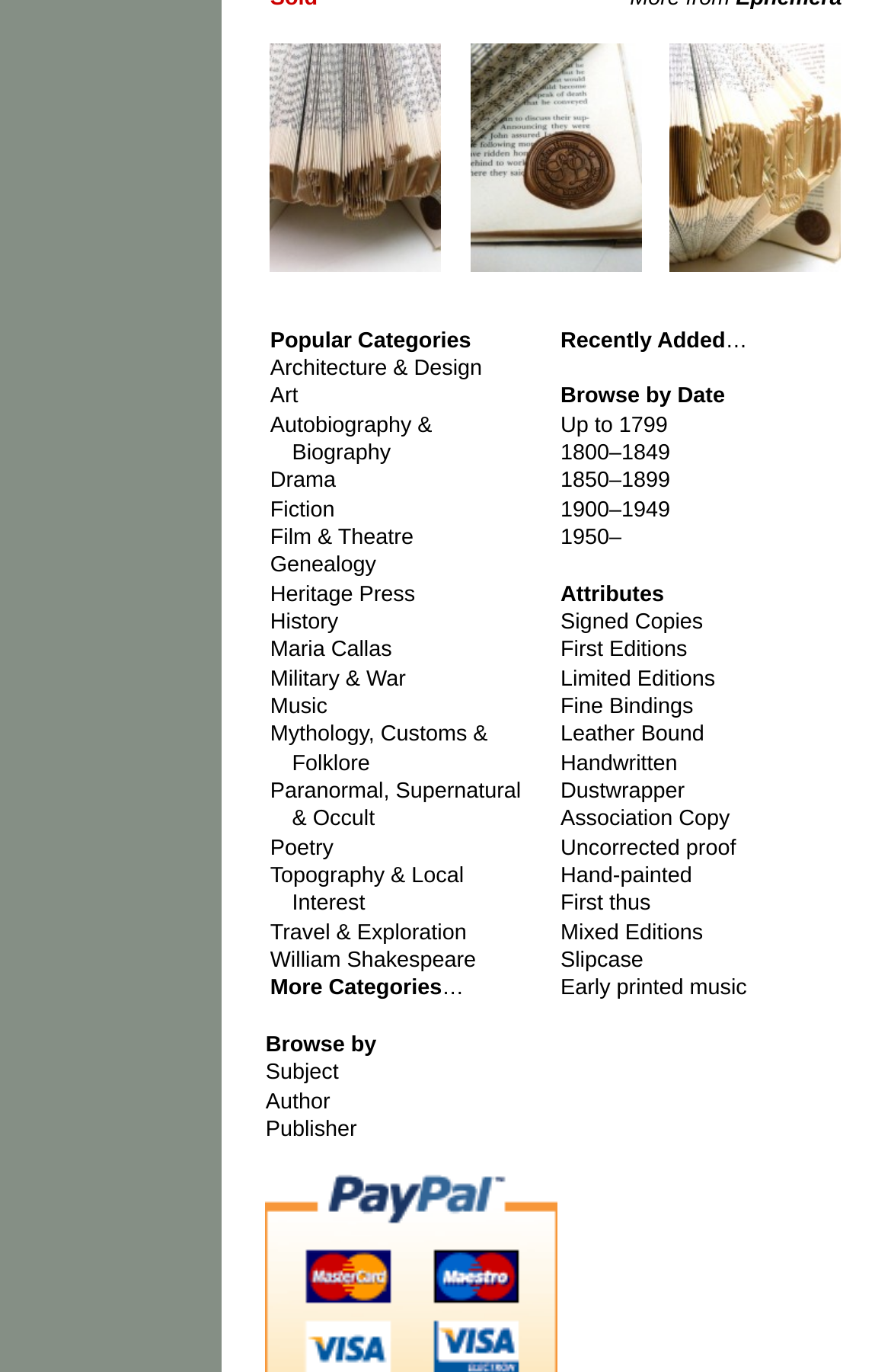How many categories are listed?
Using the visual information, reply with a single word or short phrase.

24